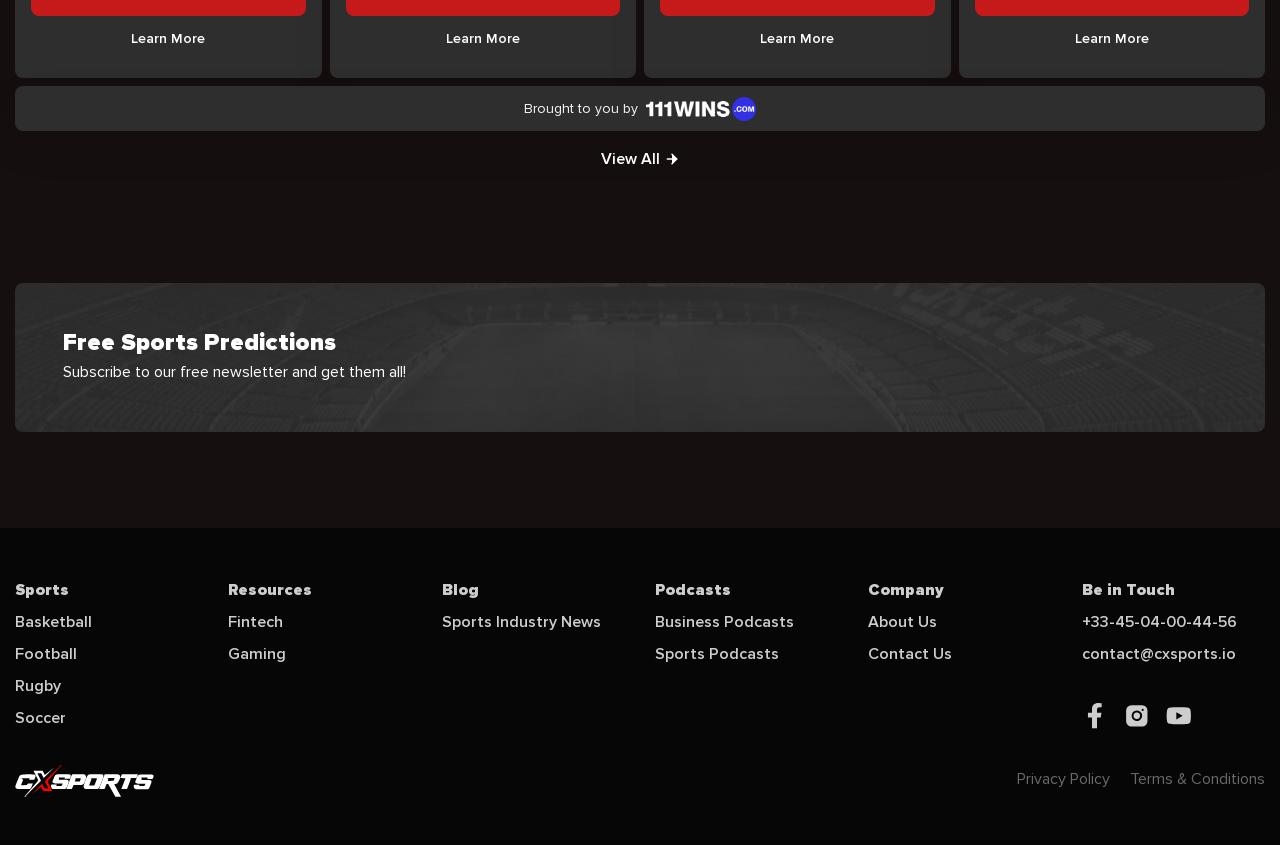How many social media links are present at the bottom of the webpage?
Please provide a comprehensive answer based on the details in the screenshot.

The webpage has three social media links at the bottom, represented by icons, which are likely links to the website's social media profiles.